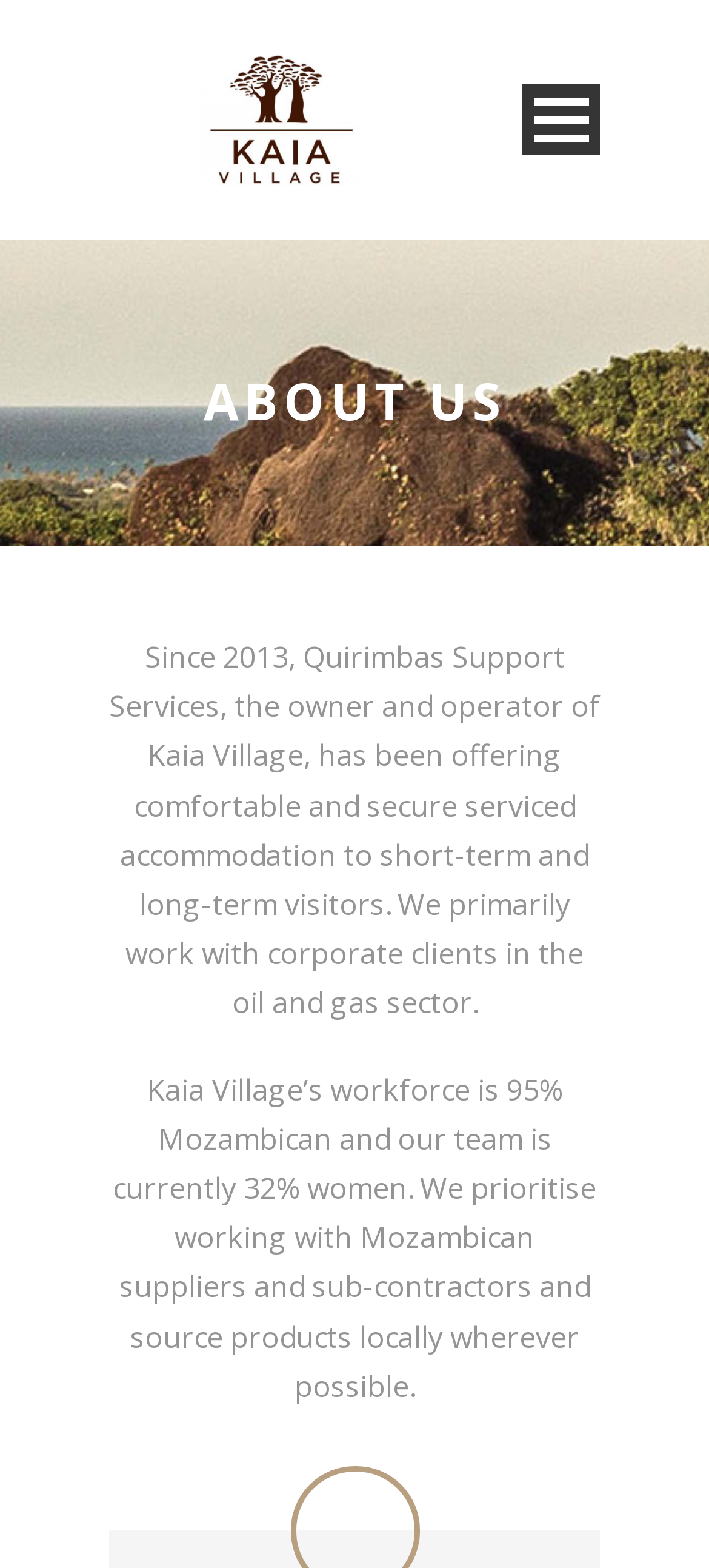What percentage of Kaia Village's workforce is Mozambican?
Based on the image, provide a one-word or brief-phrase response.

95%